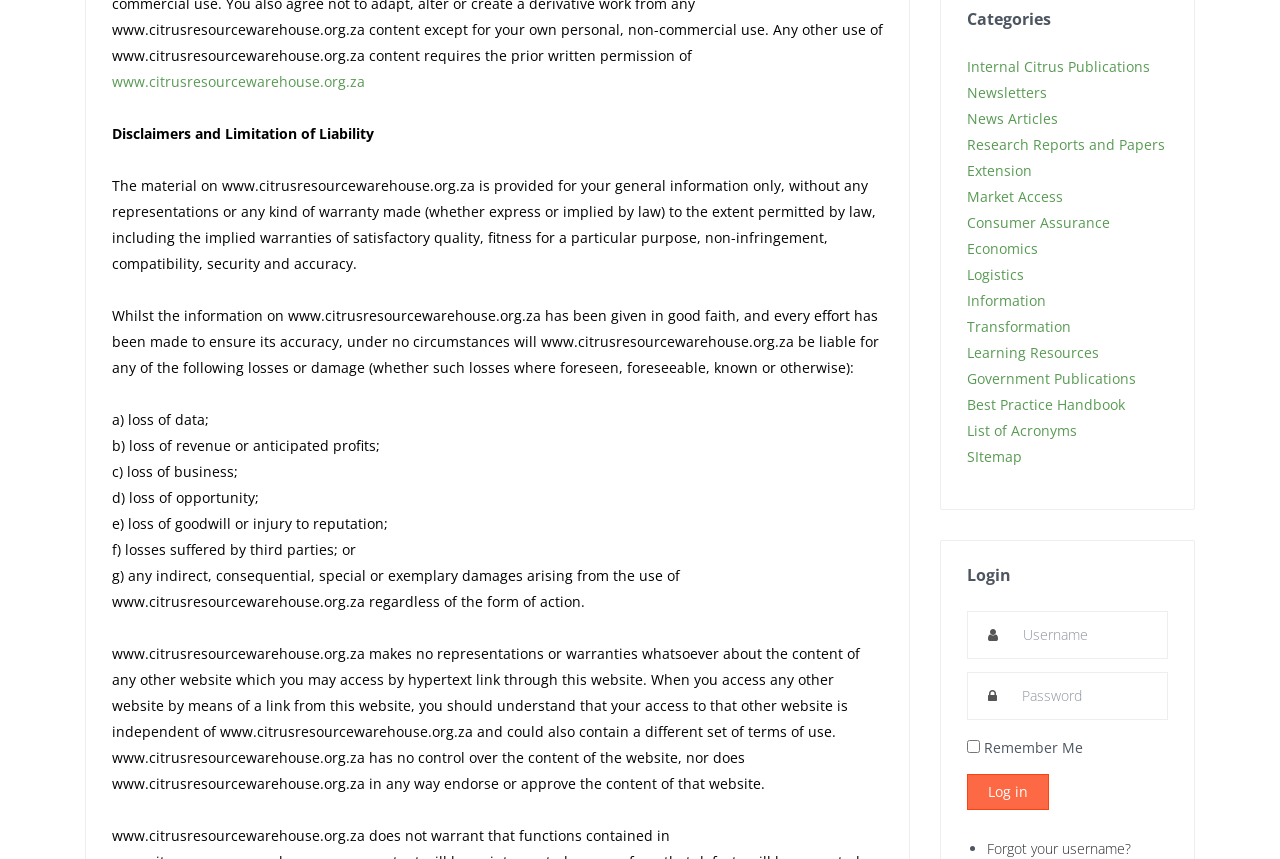Please provide the bounding box coordinates in the format (top-left x, top-left y, bottom-right x, bottom-right y). Remember, all values are floating point numbers between 0 and 1. What is the bounding box coordinate of the region described as: Learning Resources

[0.755, 0.399, 0.859, 0.421]